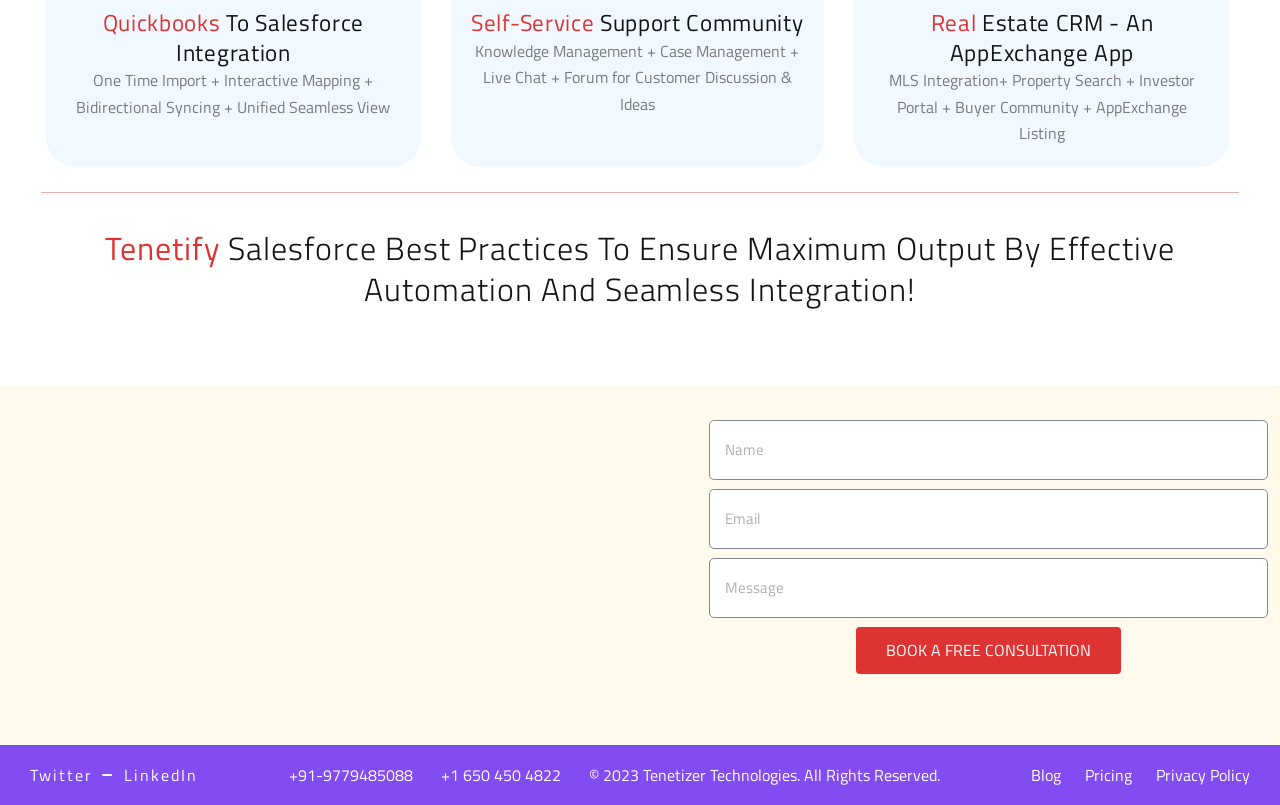Locate the bounding box coordinates of the clickable element to fulfill the following instruction: "Click on the 'Twitter' social media link". Provide the coordinates as four float numbers between 0 and 1 in the format [left, top, right, bottom].

[0.023, 0.947, 0.072, 0.977]